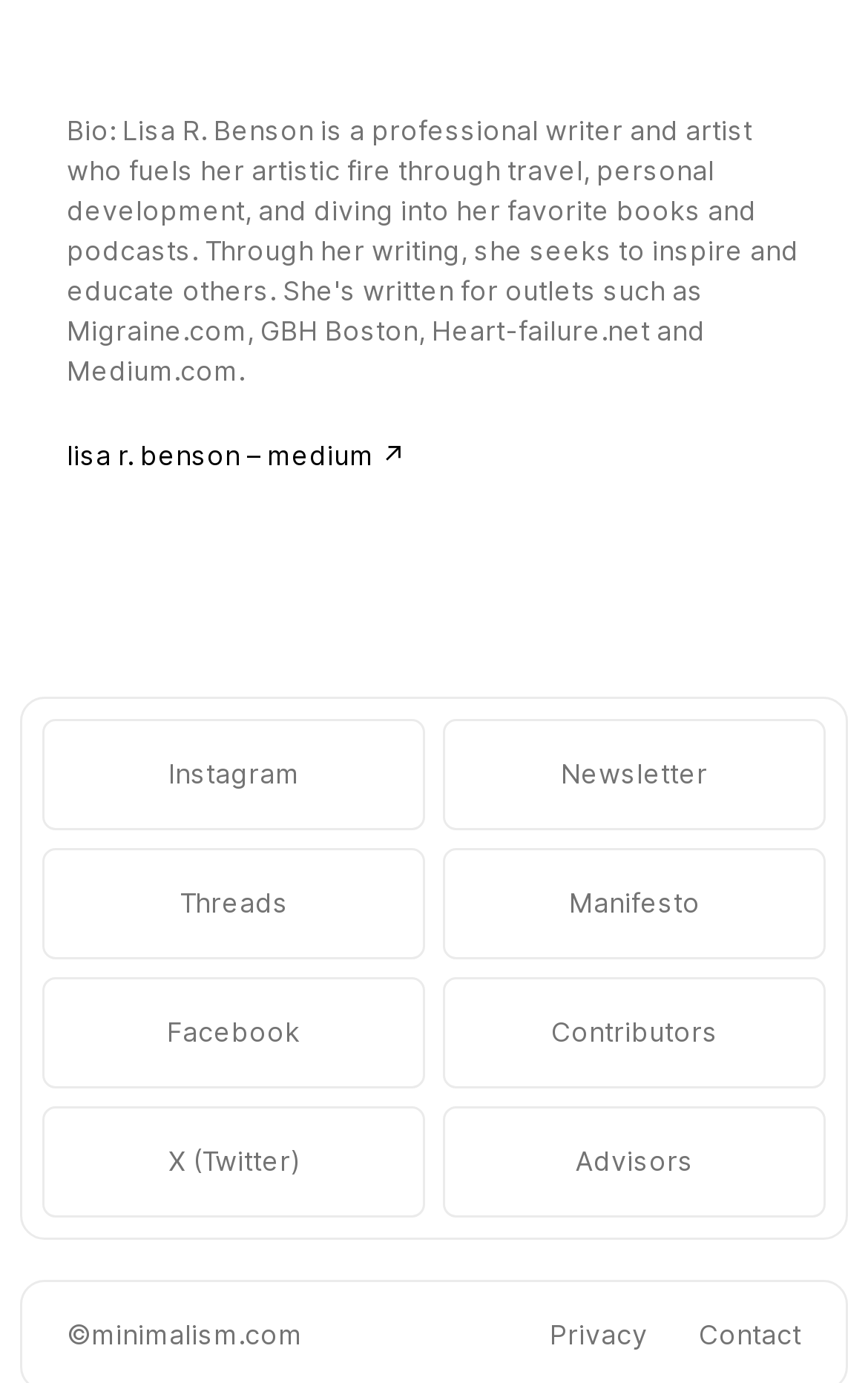How many links are present in the bottom section of the webpage?
Please respond to the question with as much detail as possible.

The answer can be found by counting the number of links present in the bottom section of the webpage. There are links to Privacy, Contact, and the copyright information, which makes a total of 3 links.